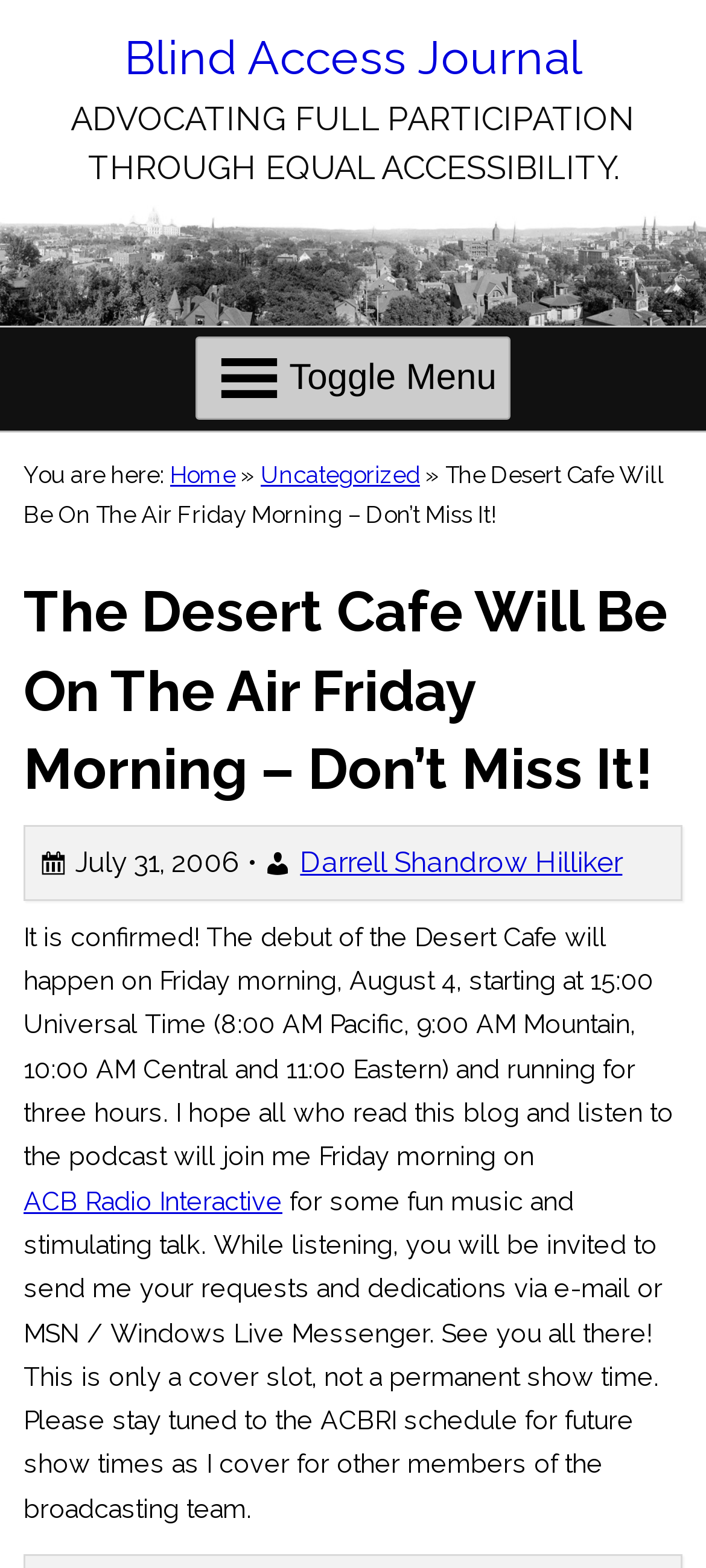Answer this question using a single word or a brief phrase:
What is the purpose of the Desert Cafe?

fun music and stimulating talk